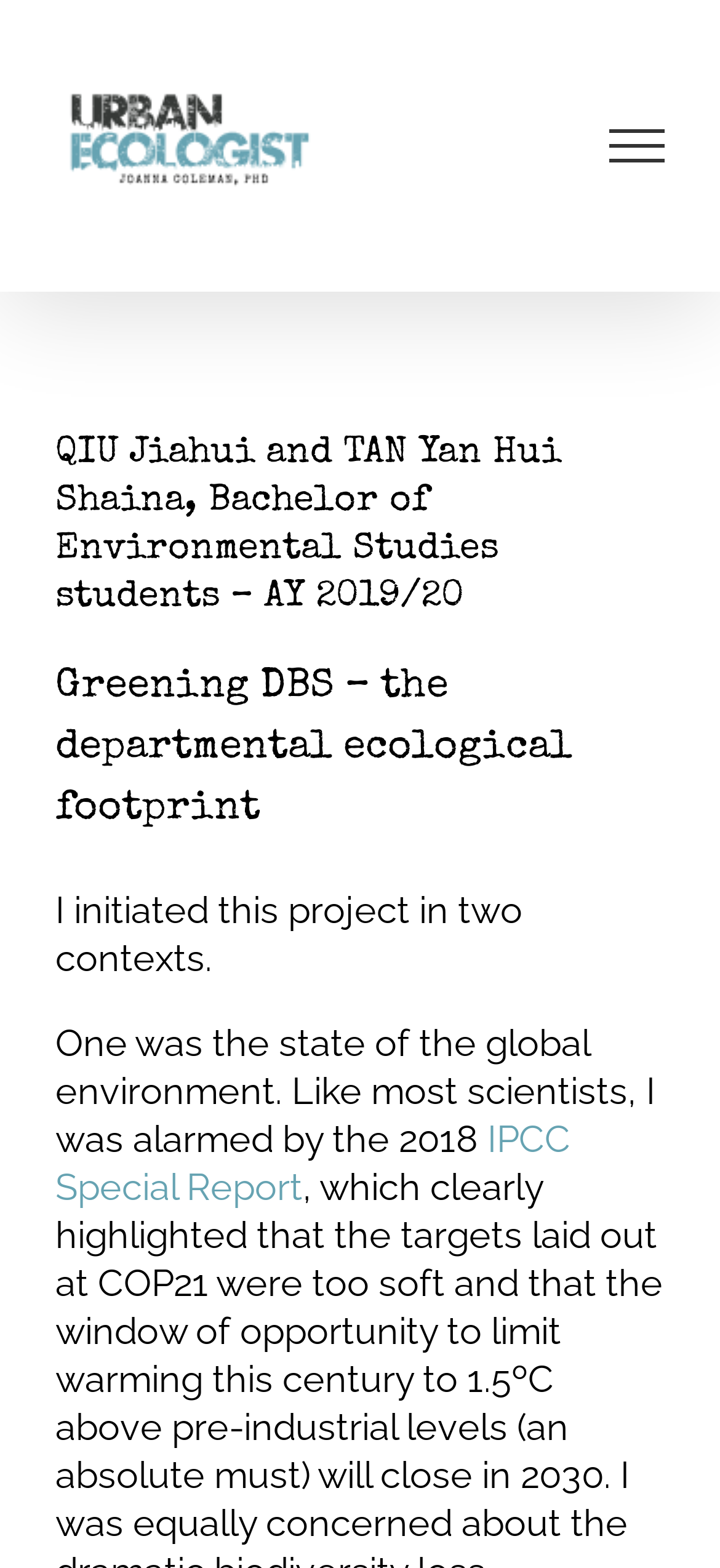Give a succinct answer to this question in a single word or phrase: 
What report is mentioned in the webpage?

IPCC Special Report